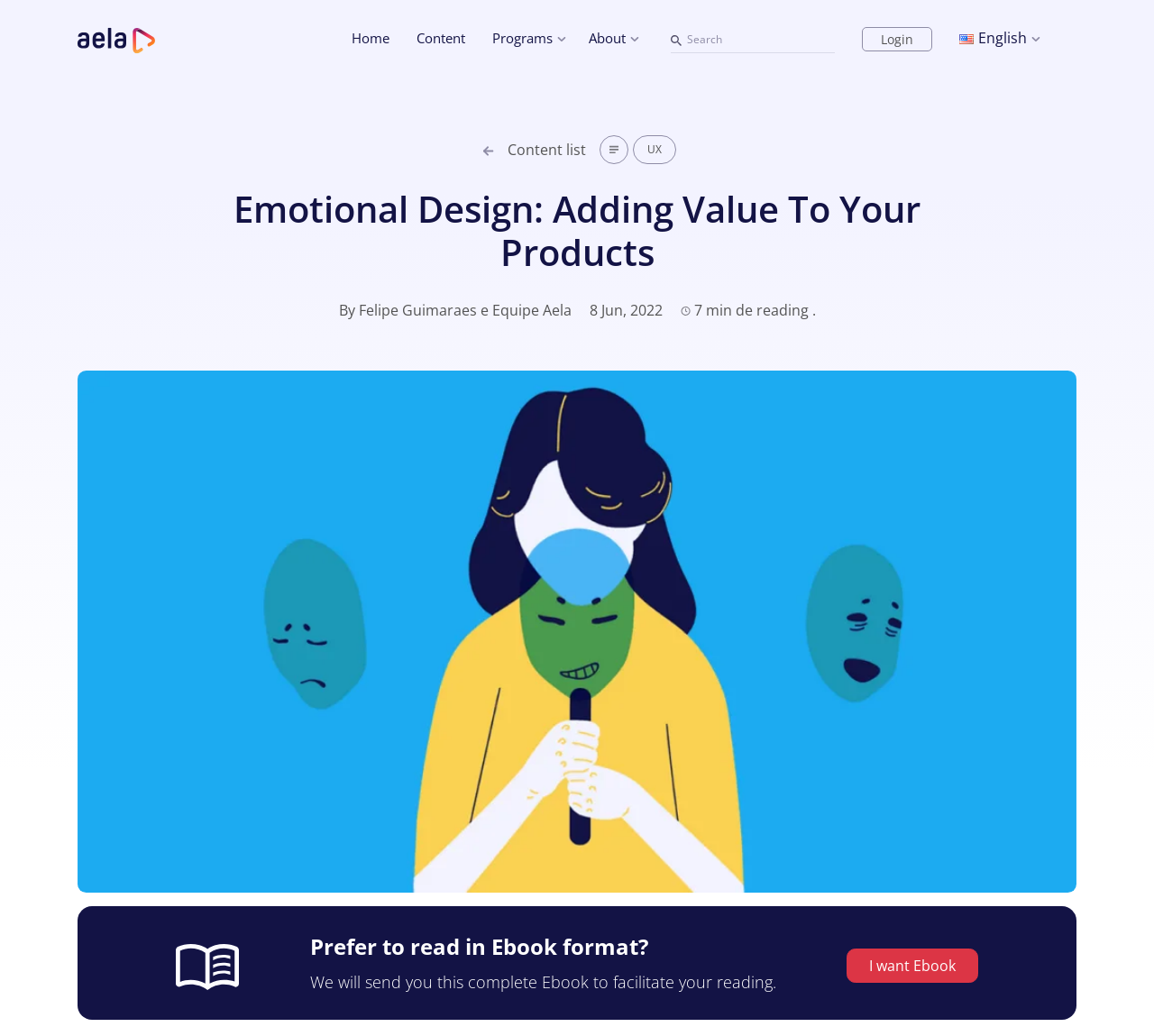Generate the main heading text from the webpage.

Emotional Design: Adding Value To Your Products